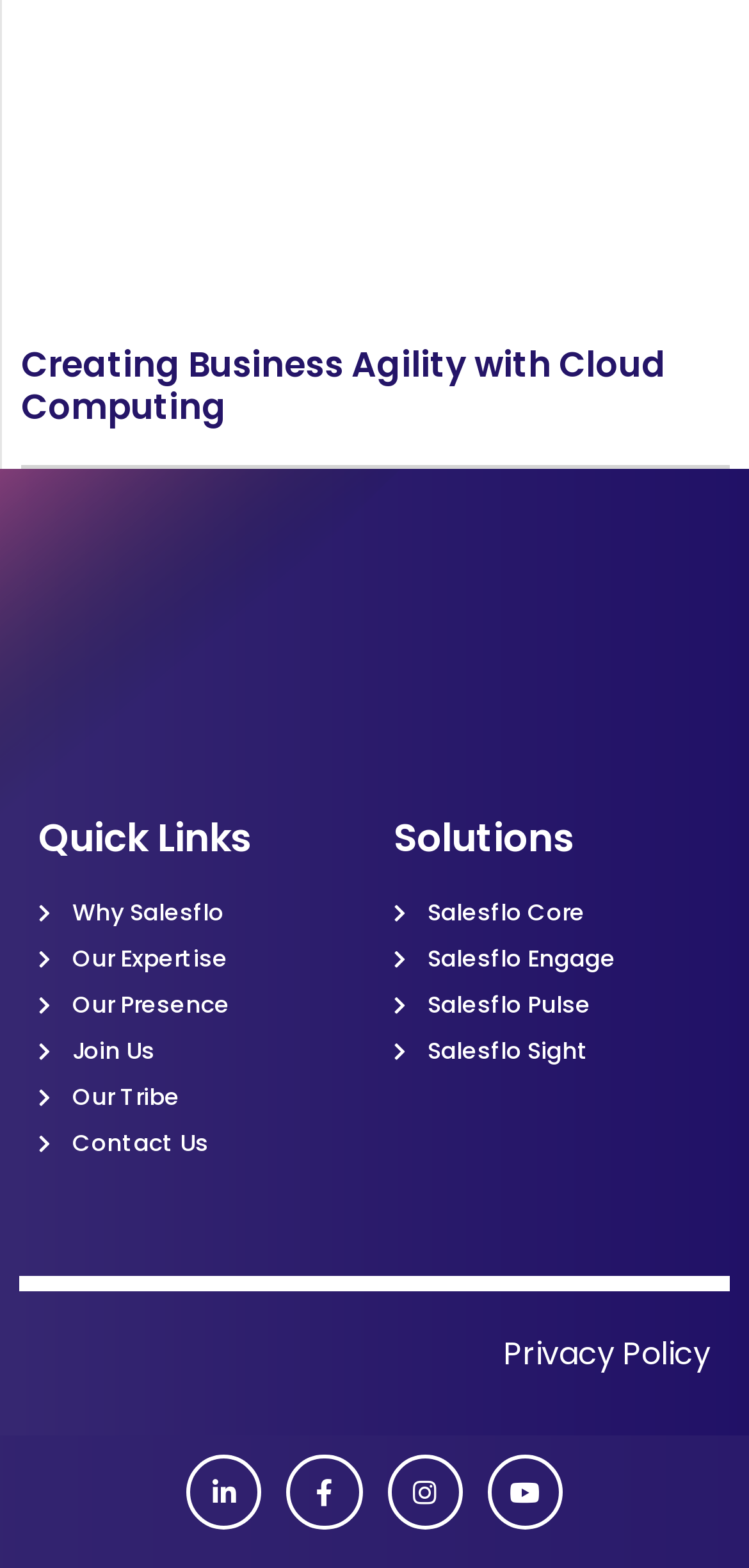Determine the bounding box coordinates of the UI element described by: "Linkedin-in".

[0.249, 0.928, 0.35, 0.976]